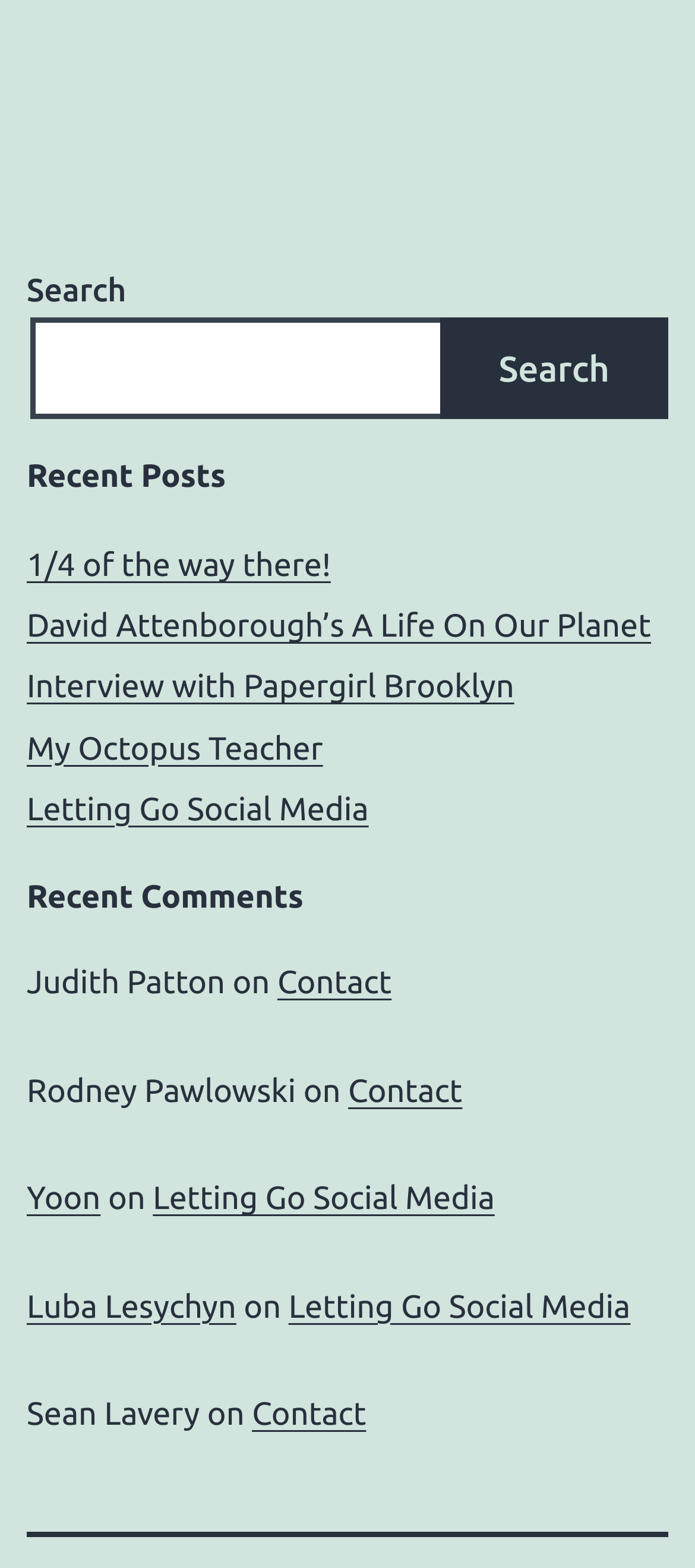Give a short answer to this question using one word or a phrase:
What is the title of the first recent post?

1/4 of the way there!